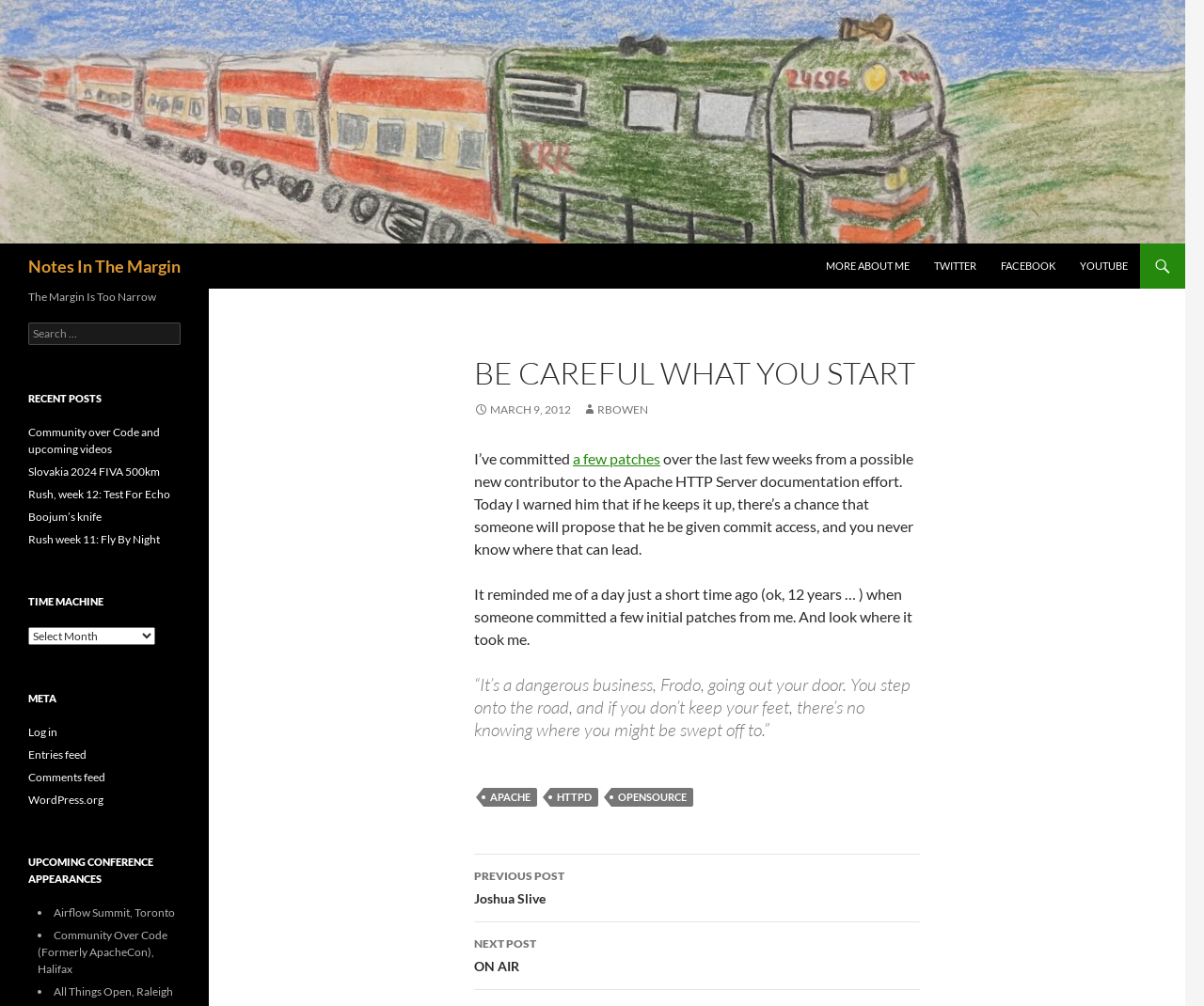What is the name of the blog?
Kindly give a detailed and elaborate answer to the question.

I determined the answer by looking at the title of the webpage, which is 'Be careful what you start | Notes In The Margin', and the link 'Notes In The Margin' at the top of the page, which suggests that it is the name of the blog.